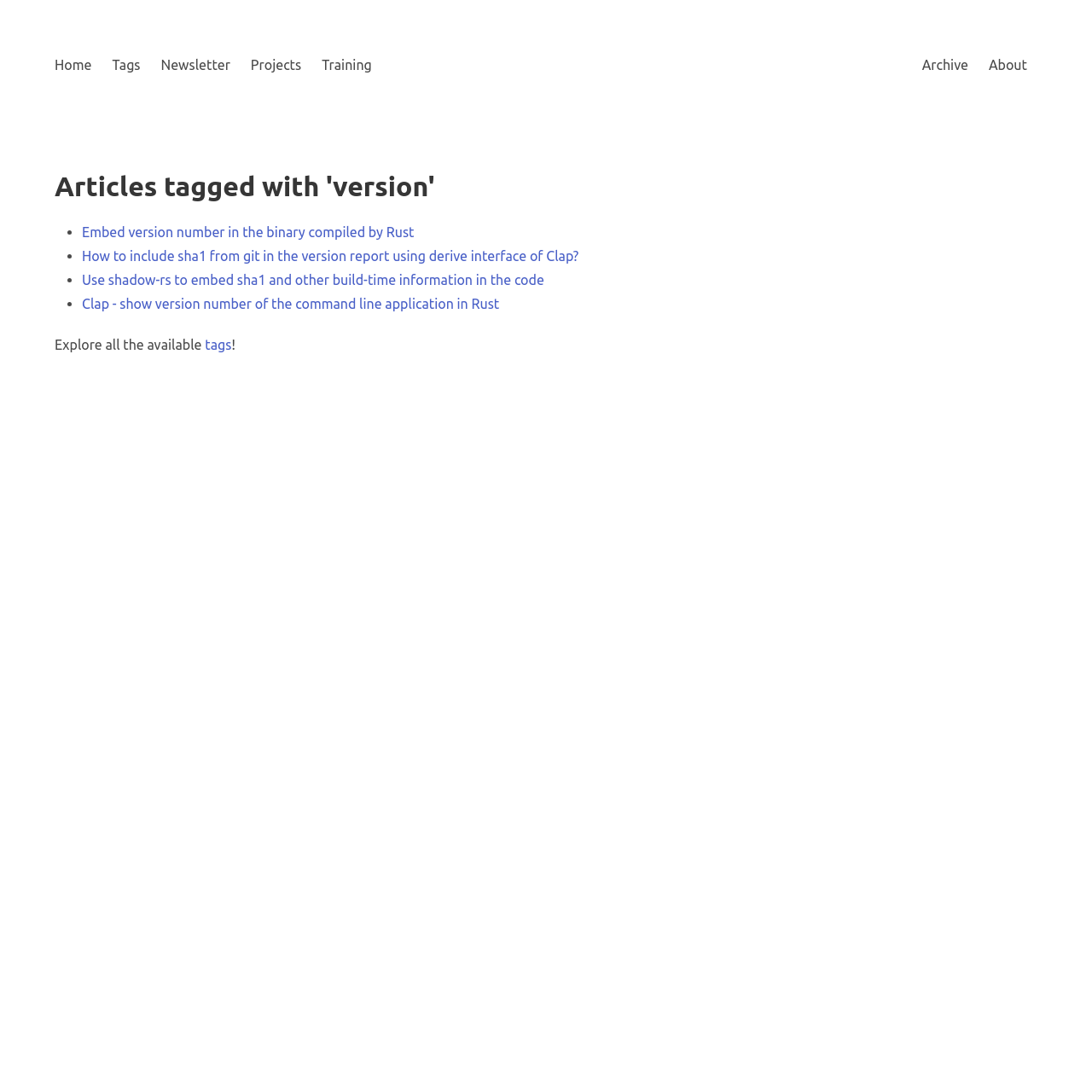Highlight the bounding box coordinates of the element that should be clicked to carry out the following instruction: "view articles about embedding version number in the binary compiled by Rust". The coordinates must be given as four float numbers ranging from 0 to 1, i.e., [left, top, right, bottom].

[0.075, 0.205, 0.379, 0.22]